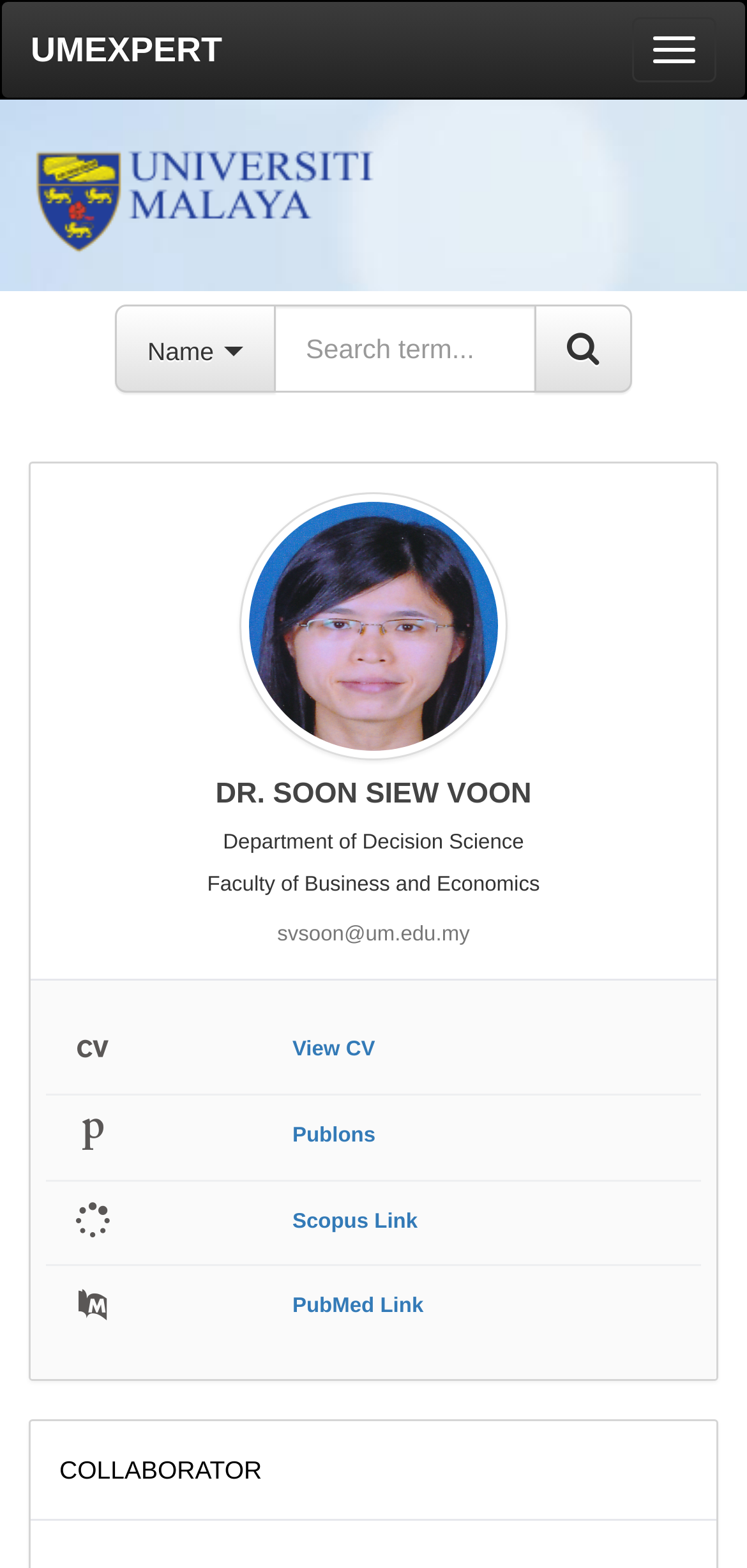Locate the bounding box coordinates of the element's region that should be clicked to carry out the following instruction: "View the CV of DR. SOON SIEW VOON". The coordinates need to be four float numbers between 0 and 1, i.e., [left, top, right, bottom].

[0.391, 0.659, 0.502, 0.677]